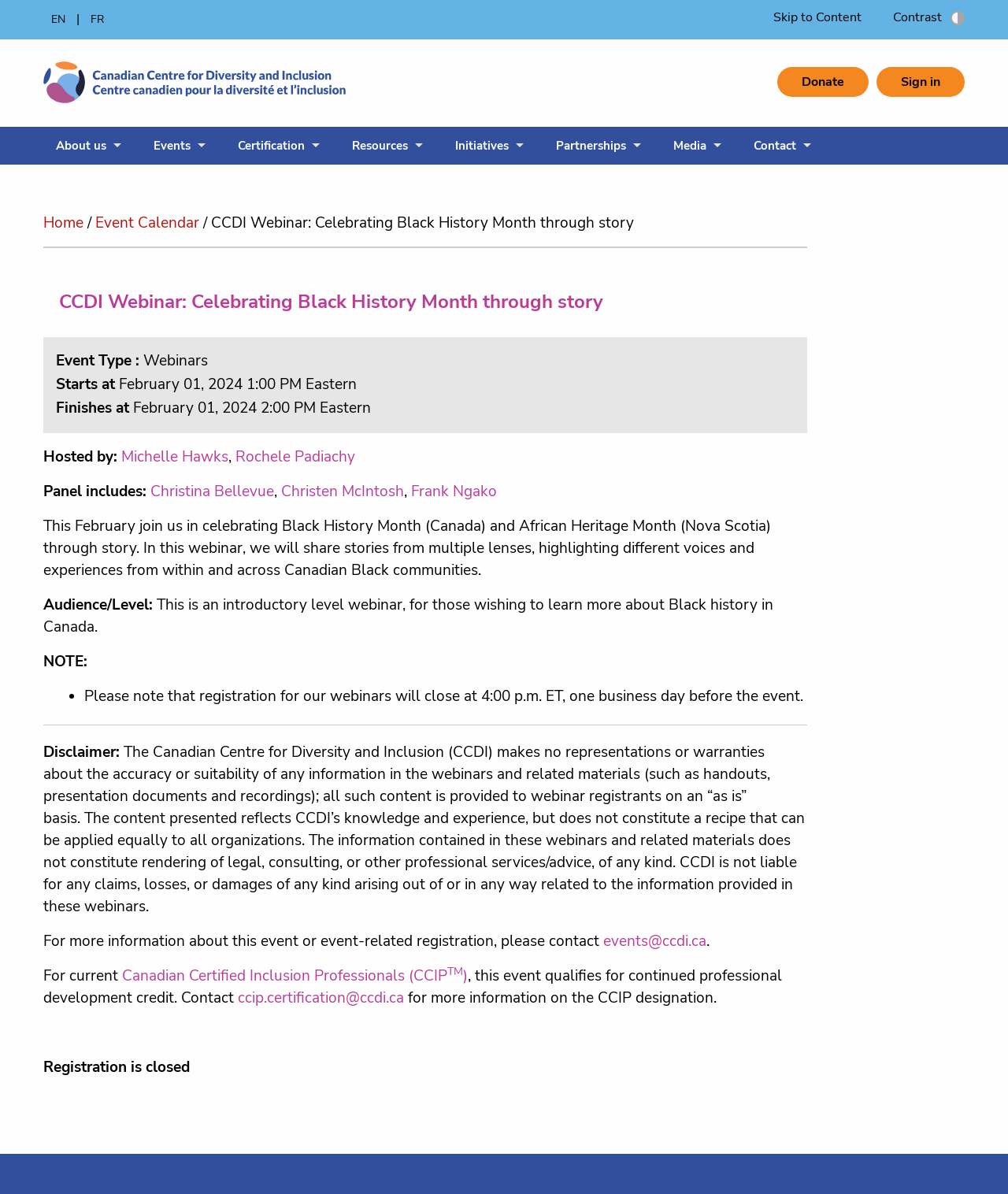What is the event type of the webinar?
Based on the image, give a concise answer in the form of a single word or short phrase.

Webinars